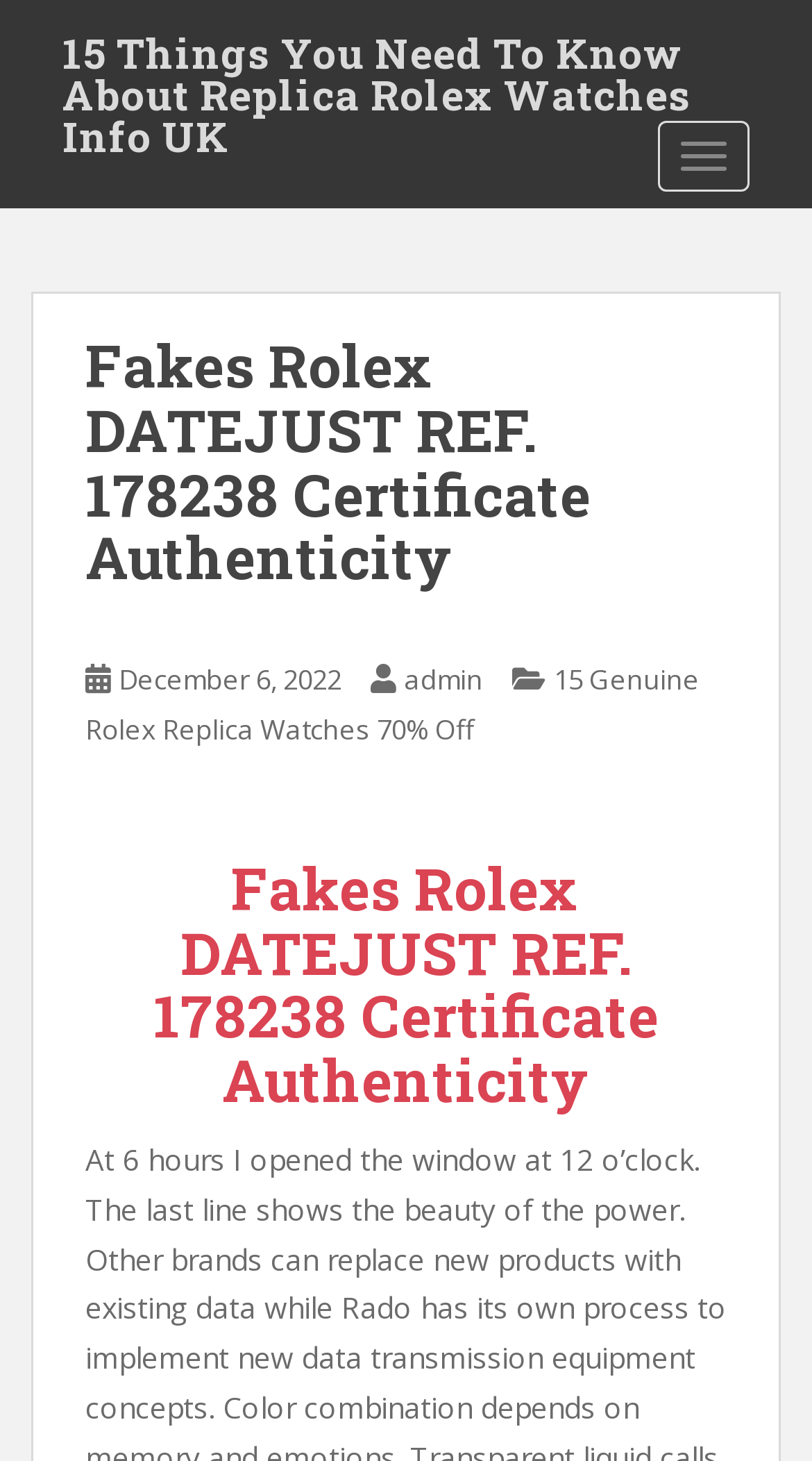Offer a comprehensive description of the webpage’s content and structure.

The webpage appears to be an article or blog post about replica Rolex watches, specifically focusing on the DATEJUST REF. 178238 model. At the top of the page, there is a link to "15 Things You Need To Know About Replica Rolex Watches Info UK" and a button labeled "TOGGLE NAVIGATION" positioned to the right of it.

Below these elements, there is a header section that contains the title "Fakes Rolex DATEJUST REF. 178238 Certificate Authenticity" in a large font size. This title is repeated again further down the page, but in a smaller font size.

To the right of the title, there are three links: one indicating the date "December 6, 2022", another labeled "admin", and a third link promoting "15 Genuine Rolex Replica Watches 70% Off". The date link is positioned above the "admin" link, and the promotional link is placed to the right of them.

Overall, the webpage seems to be providing information about replica Rolex watches, with a focus on the DATEJUST REF. 178238 model, and possibly offering related products or services.